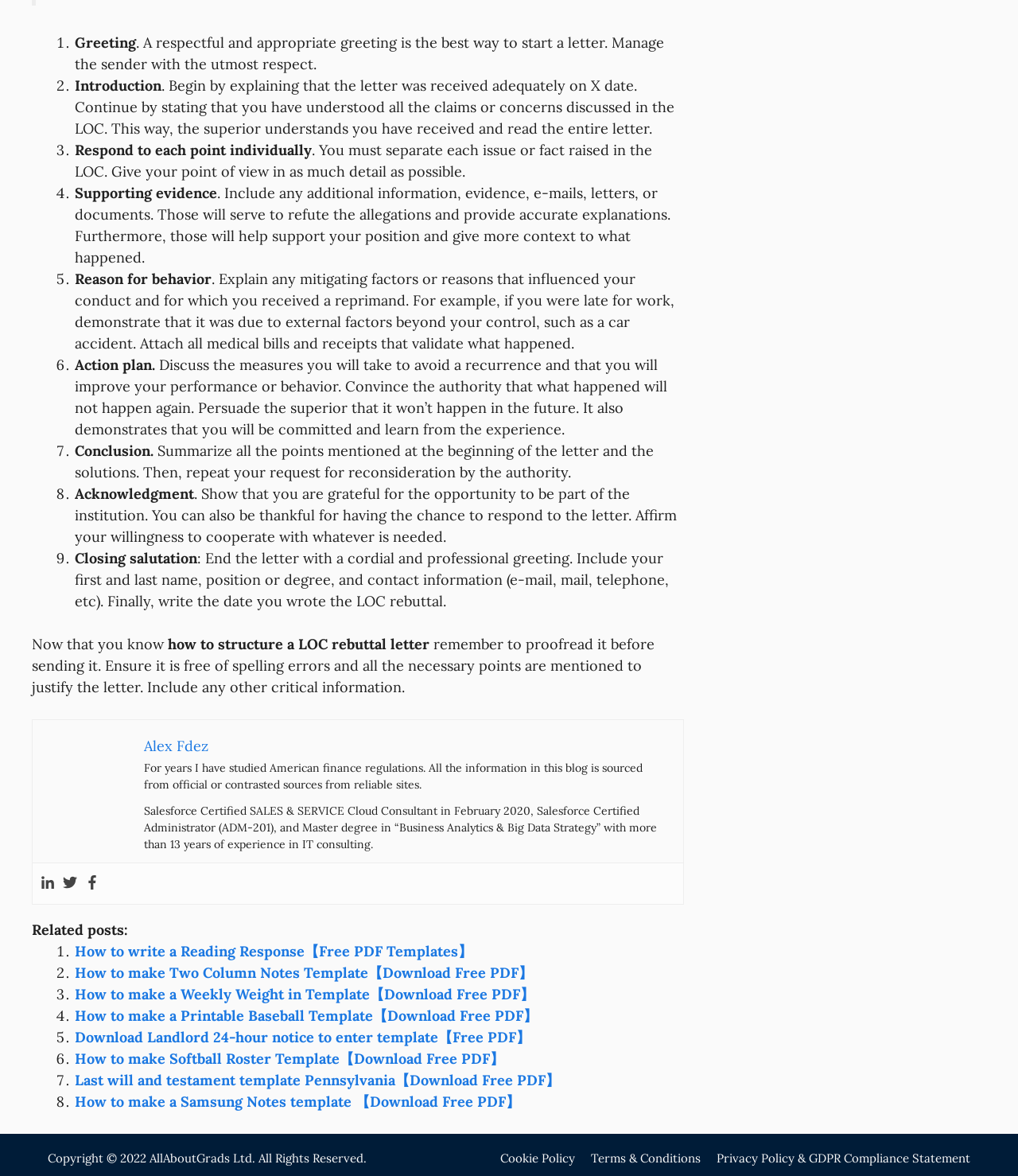What should be included in the supporting evidence section of a LOC rebuttal letter?
Observe the image and answer the question with a one-word or short phrase response.

Additional information and documents